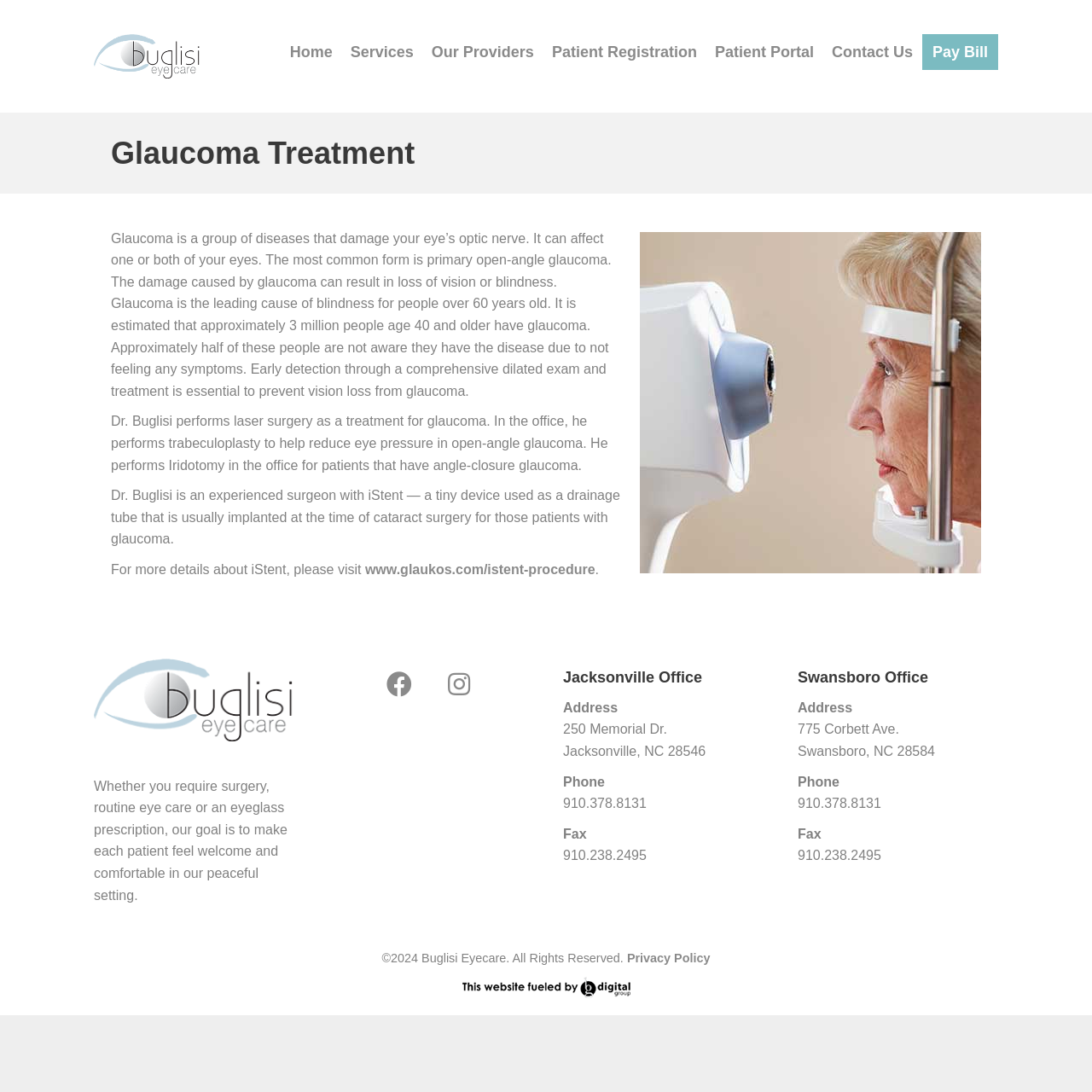Find the UI element described as: "Patient Portal" and predict its bounding box coordinates. Ensure the coordinates are four float numbers between 0 and 1, [left, top, right, bottom].

[0.647, 0.033, 0.753, 0.062]